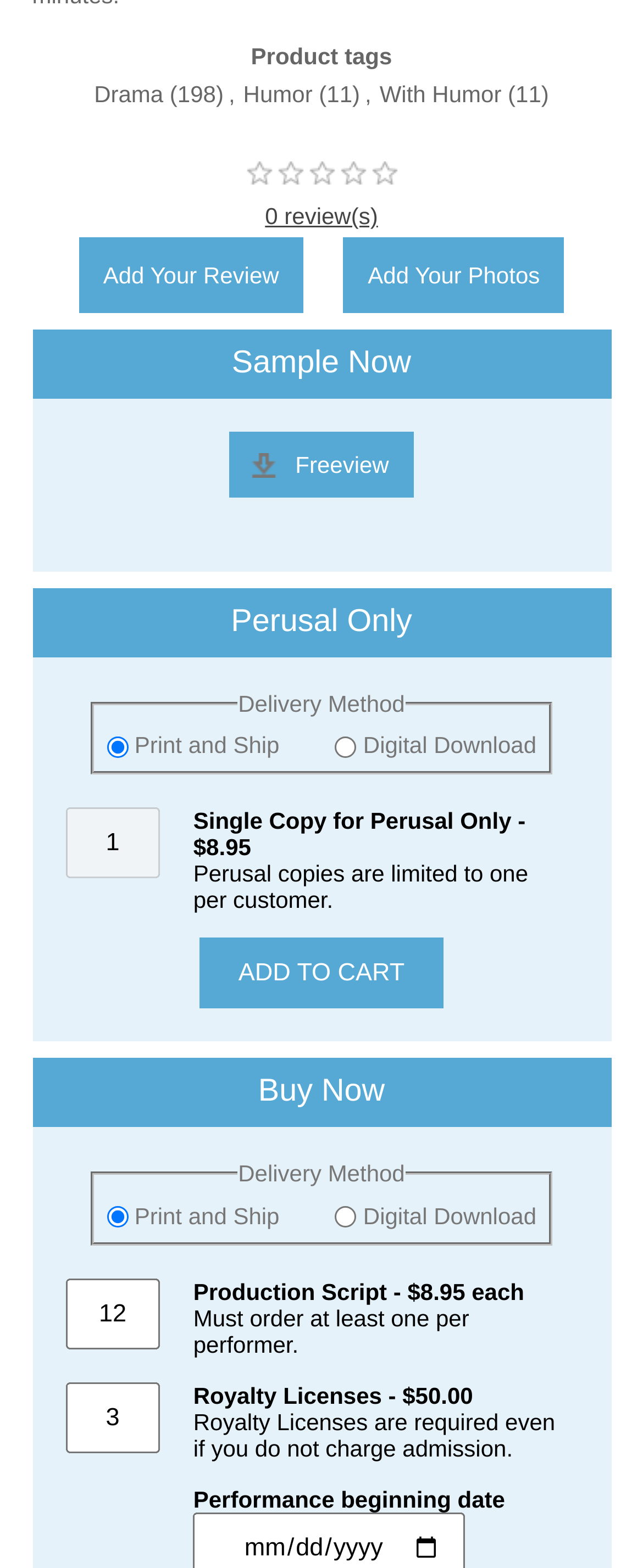Please determine the bounding box coordinates of the element's region to click for the following instruction: "Select the 'Digital Download' delivery method".

[0.522, 0.47, 0.555, 0.483]